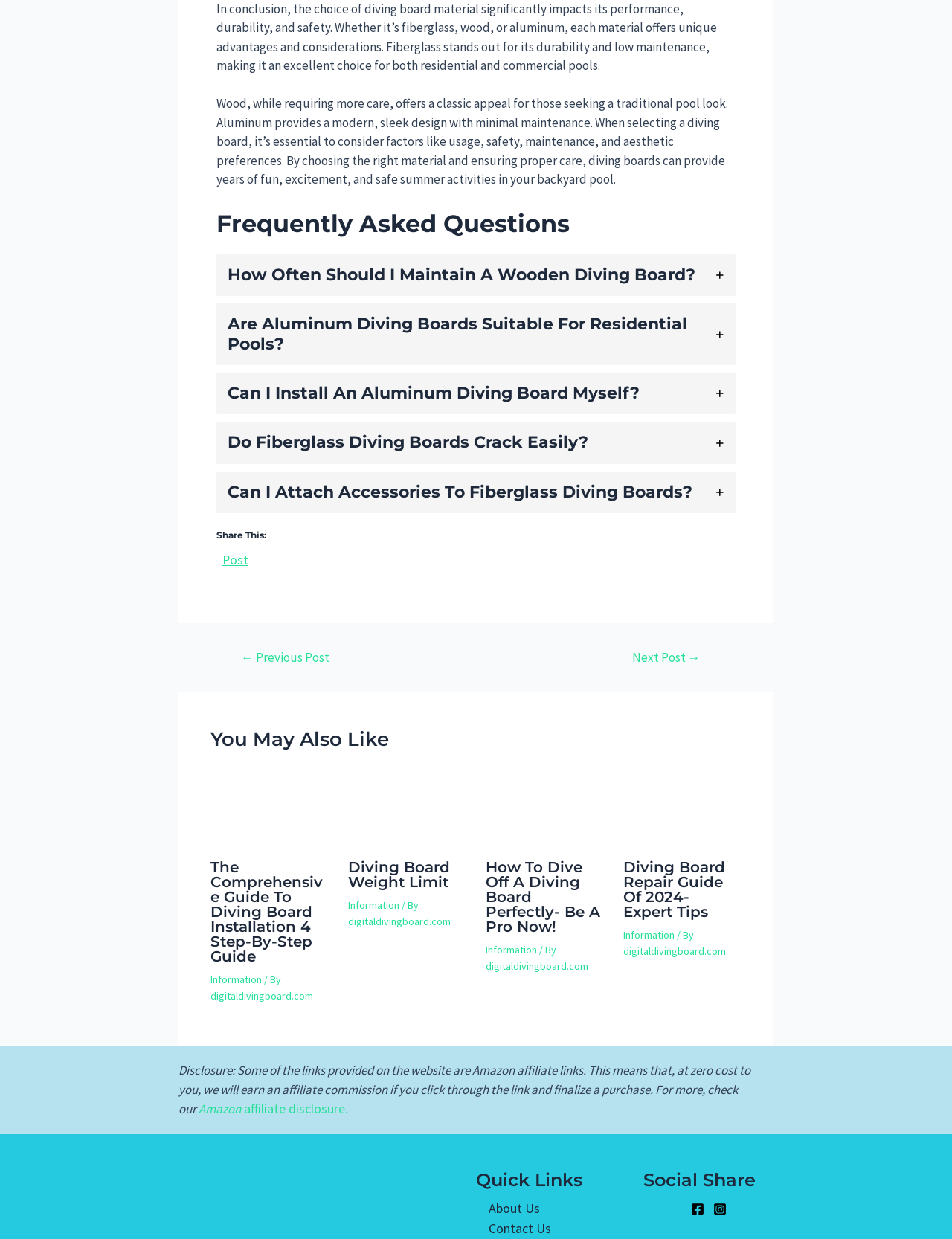Using the format (top-left x, top-left y, bottom-right x, bottom-right y), and given the element description, identify the bounding box coordinates within the screenshot: Contact Us

[0.5, 0.971, 0.566, 0.986]